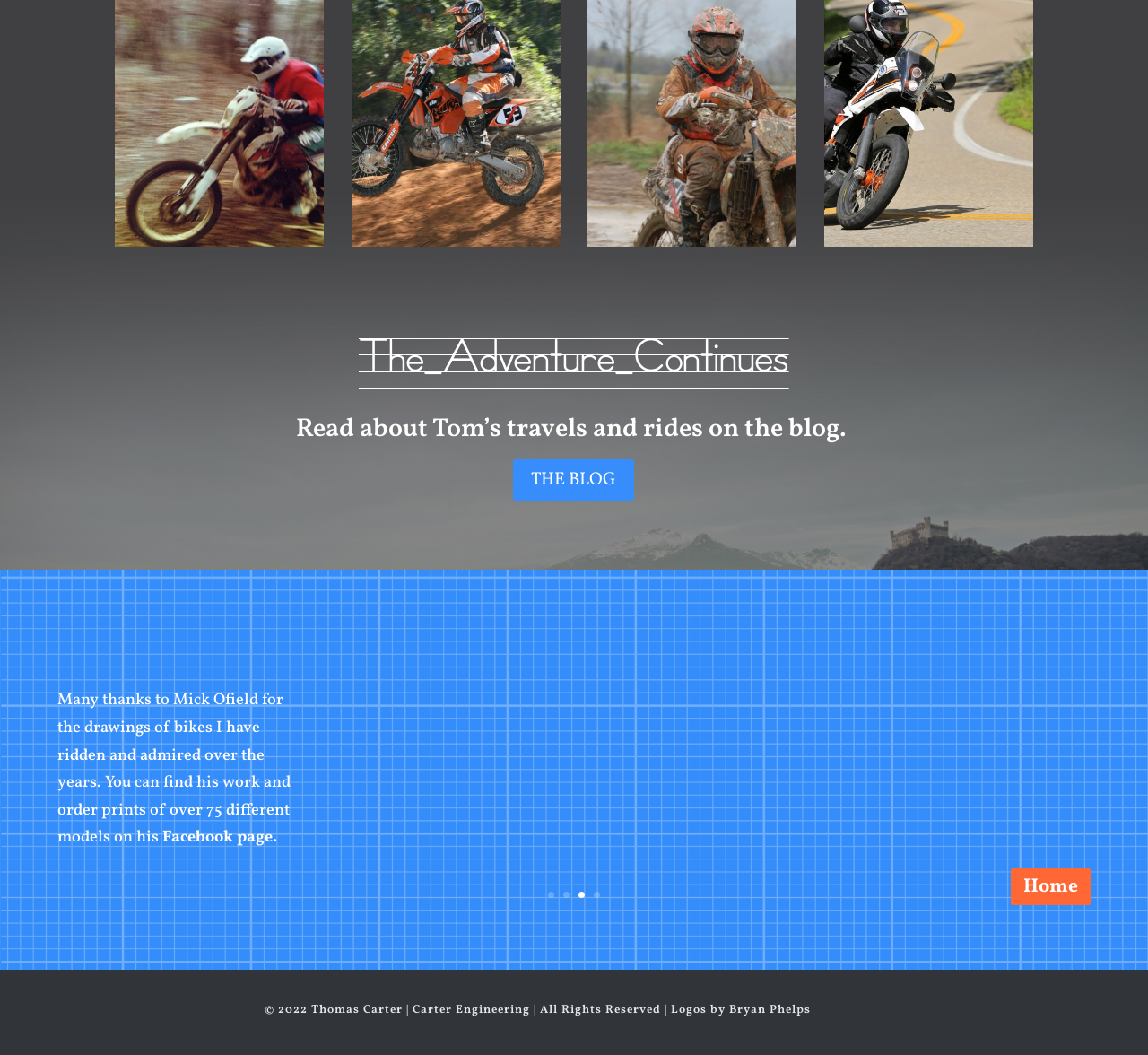Identify the bounding box coordinates for the UI element described by the following text: "title="Egyptian HS 2010"". Provide the coordinates as four float numbers between 0 and 1, in the format [left, top, right, bottom].

[0.512, 0.219, 0.694, 0.24]